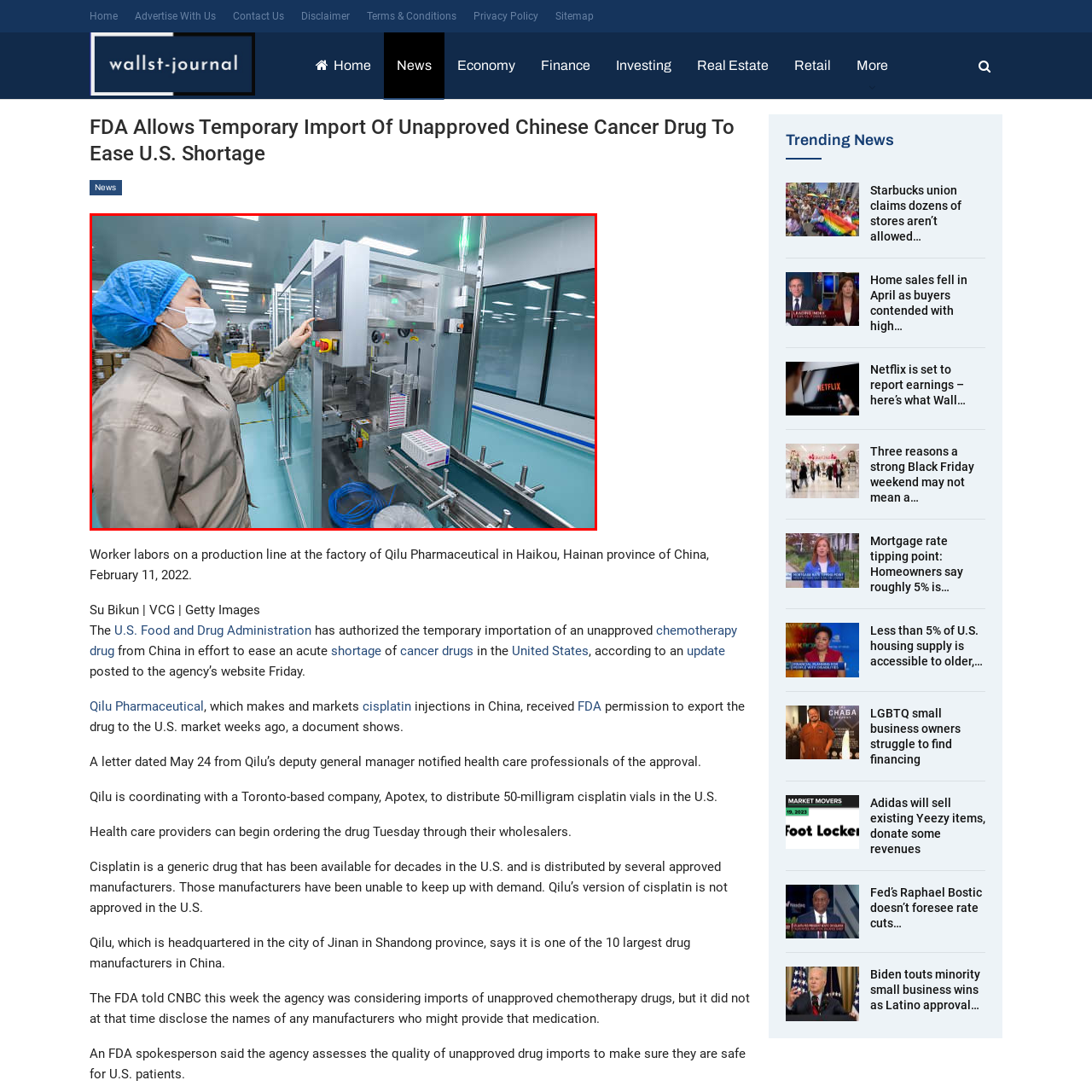What is the color of the indicator light on the machine?
Focus on the part of the image marked with a red bounding box and deliver an in-depth answer grounded in the visual elements you observe.

The machine in the image has a bright green indicator light, which suggests that it is operational and functioning properly. This is an important aspect of pharmaceutical manufacturing, where equipment status is crucial for ensuring the quality of medical supplies.